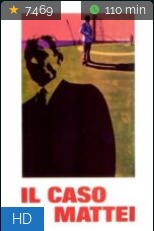What is the runtime of the movie?
Provide a detailed and extensive answer to the question.

The runtime of the movie is explicitly stated on the poster, which is 110 minutes, giving an idea of the movie's length.